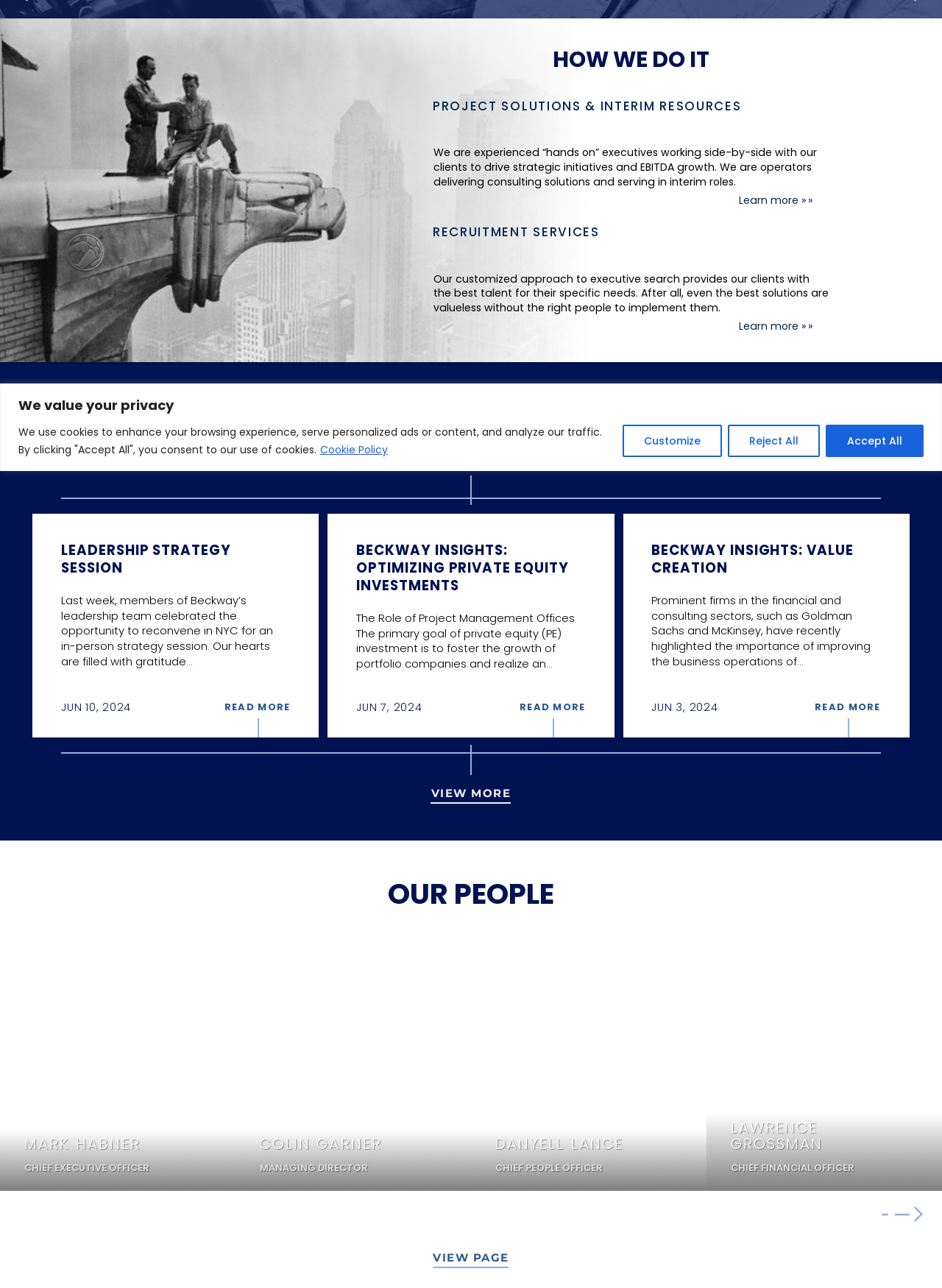Provide the bounding box coordinates for the specified HTML element described in this description: "Book & Video Reviews". The coordinates should be four float numbers ranging from 0 to 1, in the format [left, top, right, bottom].

None